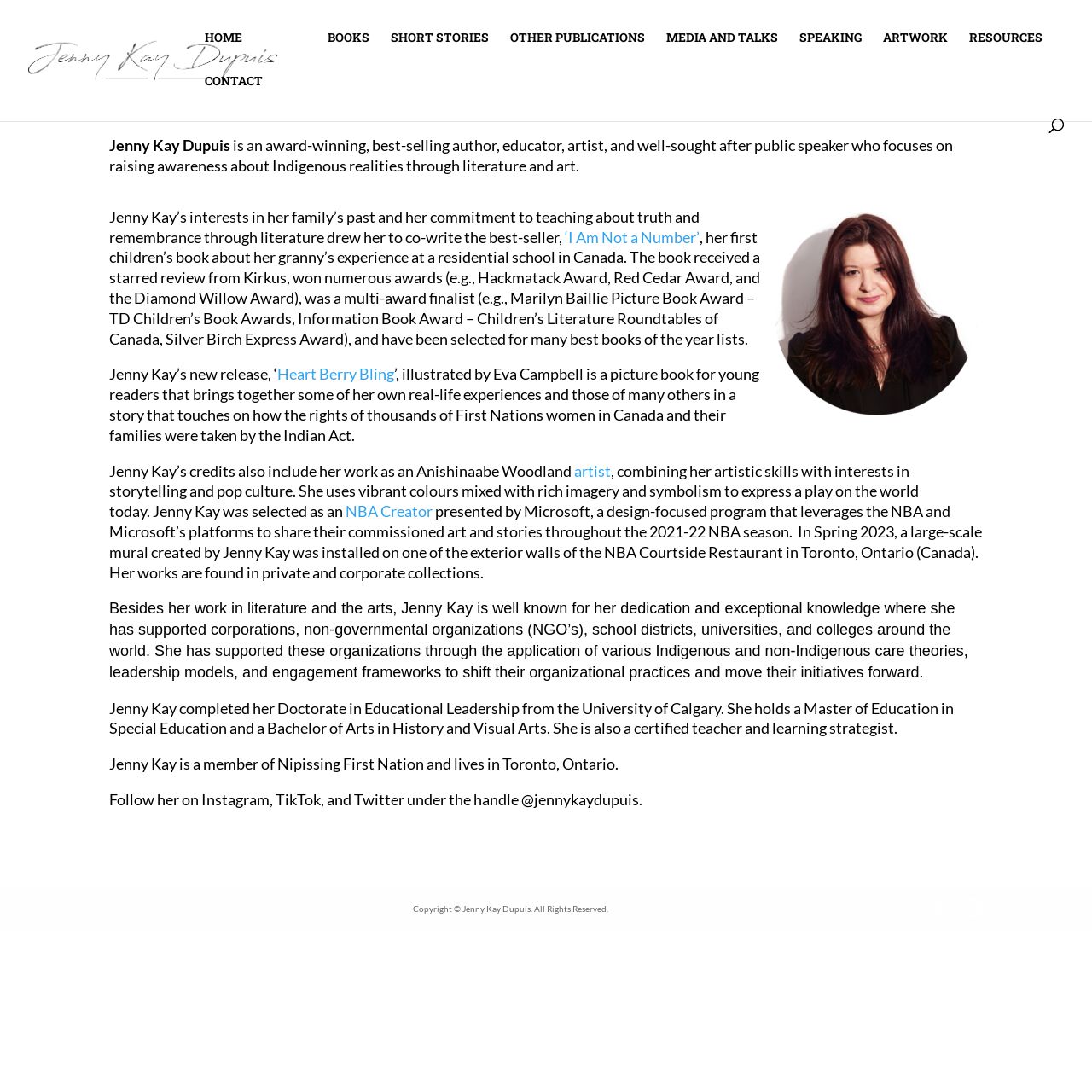Locate the bounding box coordinates of the clickable region to complete the following instruction: "View Jenny Kay Dupuis's profile picture."

[0.705, 0.176, 0.9, 0.41]